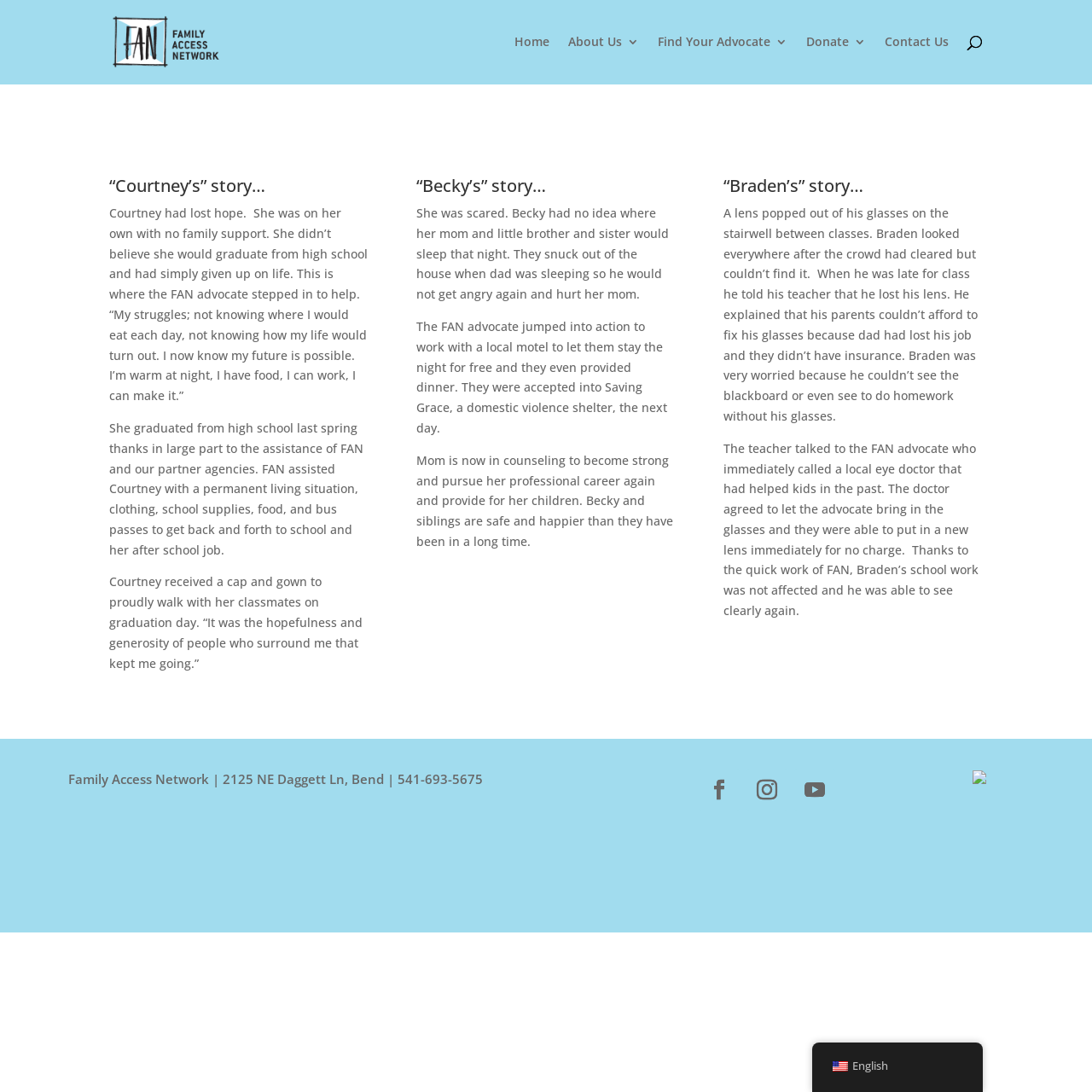Elaborate on the webpage's design and content in a detailed caption.

The webpage is titled "Our Stories | Family Access Network" and features a prominent logo of Family Access Network at the top left corner, accompanied by a link to the organization's homepage. 

Below the logo, there is a navigation menu with five links: "Home", "About Us 3", "Find Your Advocate 3", "Donate 3", and "Contact Us", aligned horizontally across the top of the page. 

A search bar is situated at the very top of the page, spanning almost the entire width. 

The main content of the page is an article section, which takes up most of the page's real estate. It contains three stories, each with a heading and a few paragraphs of text. The stories are arranged vertically, with the first one starting from the top left corner of the article section. 

The first story, "Courtney's" story, describes how a FAN advocate helped Courtney, a high school student, overcome her struggles and graduate from high school. The story is divided into three paragraphs, with the first paragraph describing Courtney's struggles, the second paragraph explaining how the FAN advocate assisted her, and the third paragraph quoting Courtney's appreciation for the help she received.

The second story, "Becky's" story, is positioned to the right of the first story and tells the story of a family who escaped domestic violence with the help of a FAN advocate. The story is also divided into three paragraphs, describing the family's situation, the assistance they received, and the positive outcome.

The third story, "Braden's" story, is located at the bottom right corner of the article section and recounts how a FAN advocate helped a student named Braden get his broken glasses repaired. The story consists of two paragraphs, describing the problem and the solution.

At the bottom of the page, there is a footer section with the organization's contact information, including address and phone number, as well as four social media links and a language selection link.